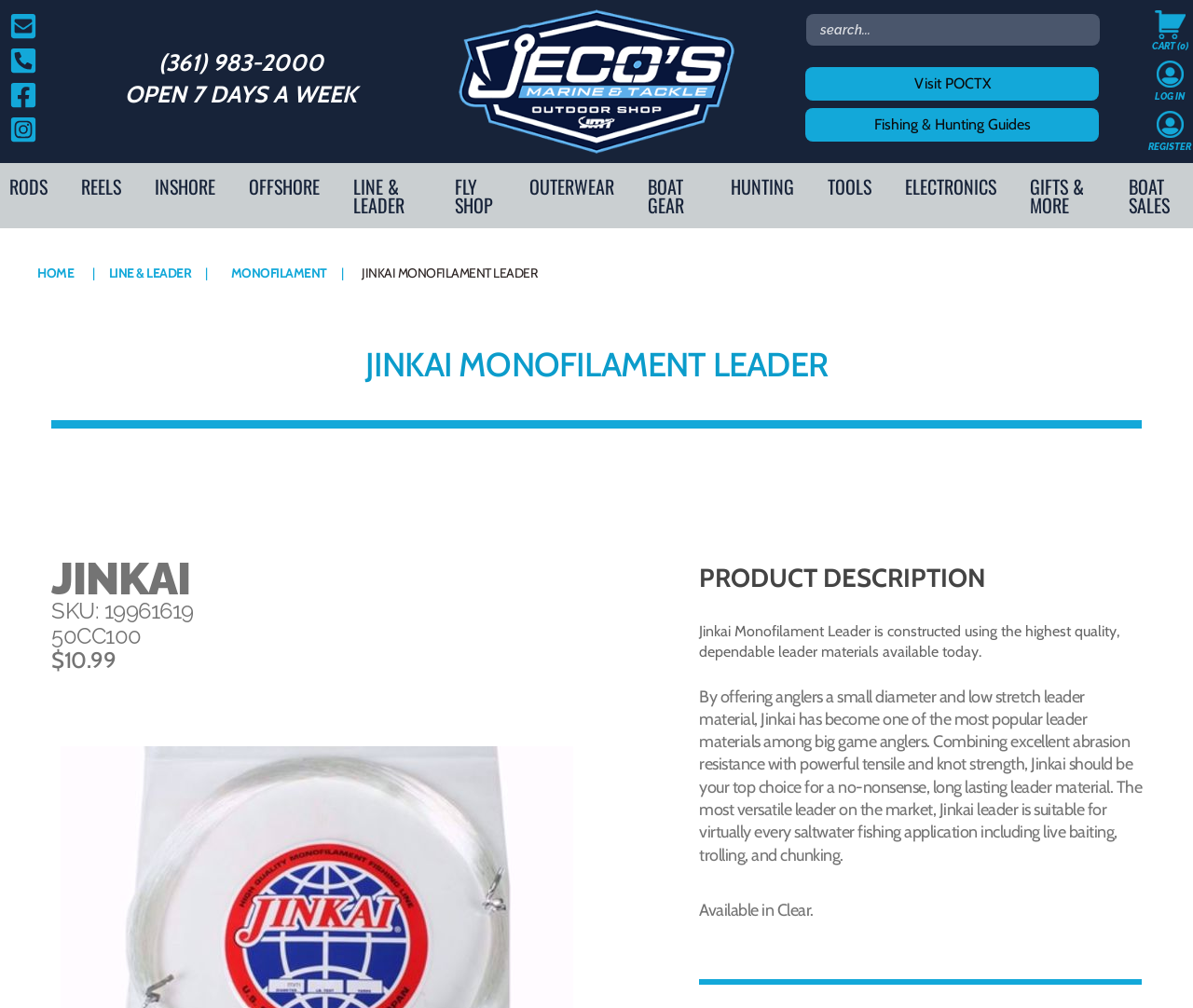What is the material of the Jinkai Monofilament Leader?
Kindly offer a detailed explanation using the data available in the image.

The material can be inferred from the product name 'Jinkai Monofilament Leader' and also from the product description section, which mentions 'monofilament leader material'.